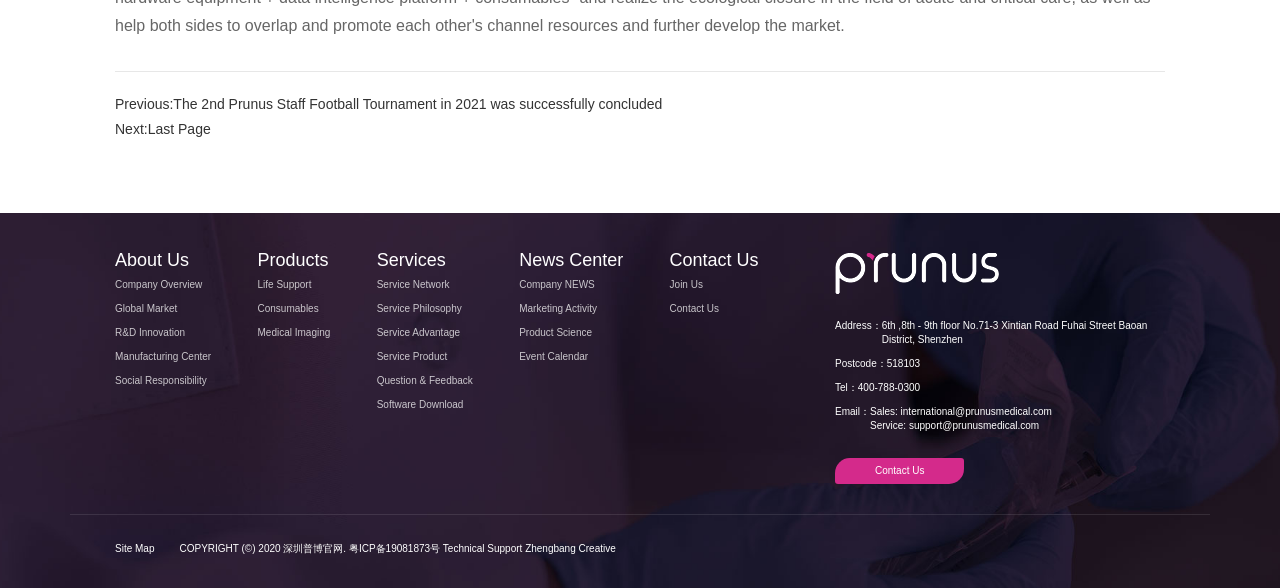What is the company's phone number?
Using the image as a reference, answer with just one word or a short phrase.

400-788-0300